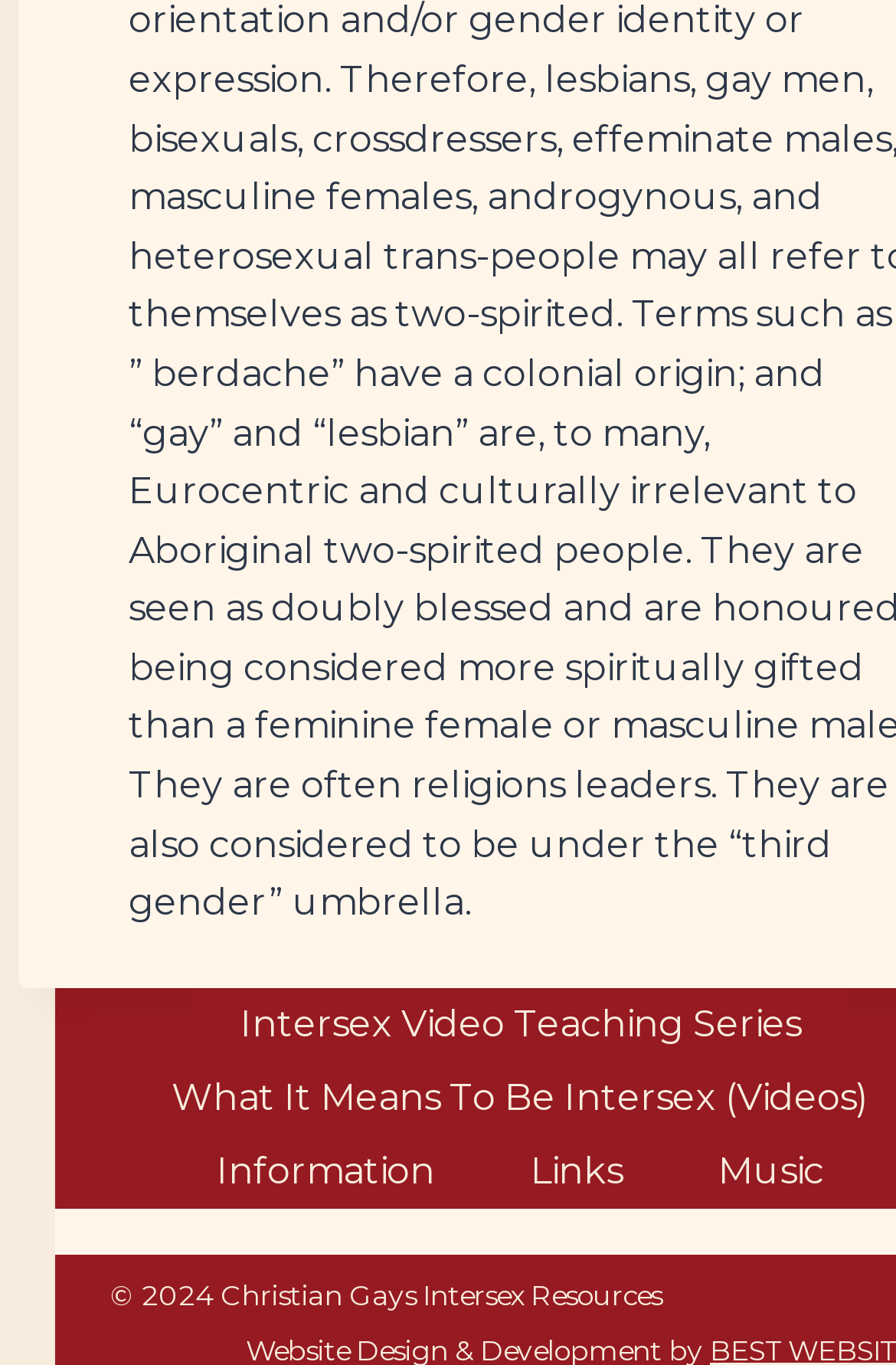Using the webpage screenshot, find the UI element described by Music. Provide the bounding box coordinates in the format (top-left x, top-left y, bottom-right x, bottom-right y), ensuring all values are floating point numbers between 0 and 1.

[0.748, 0.831, 0.973, 0.885]